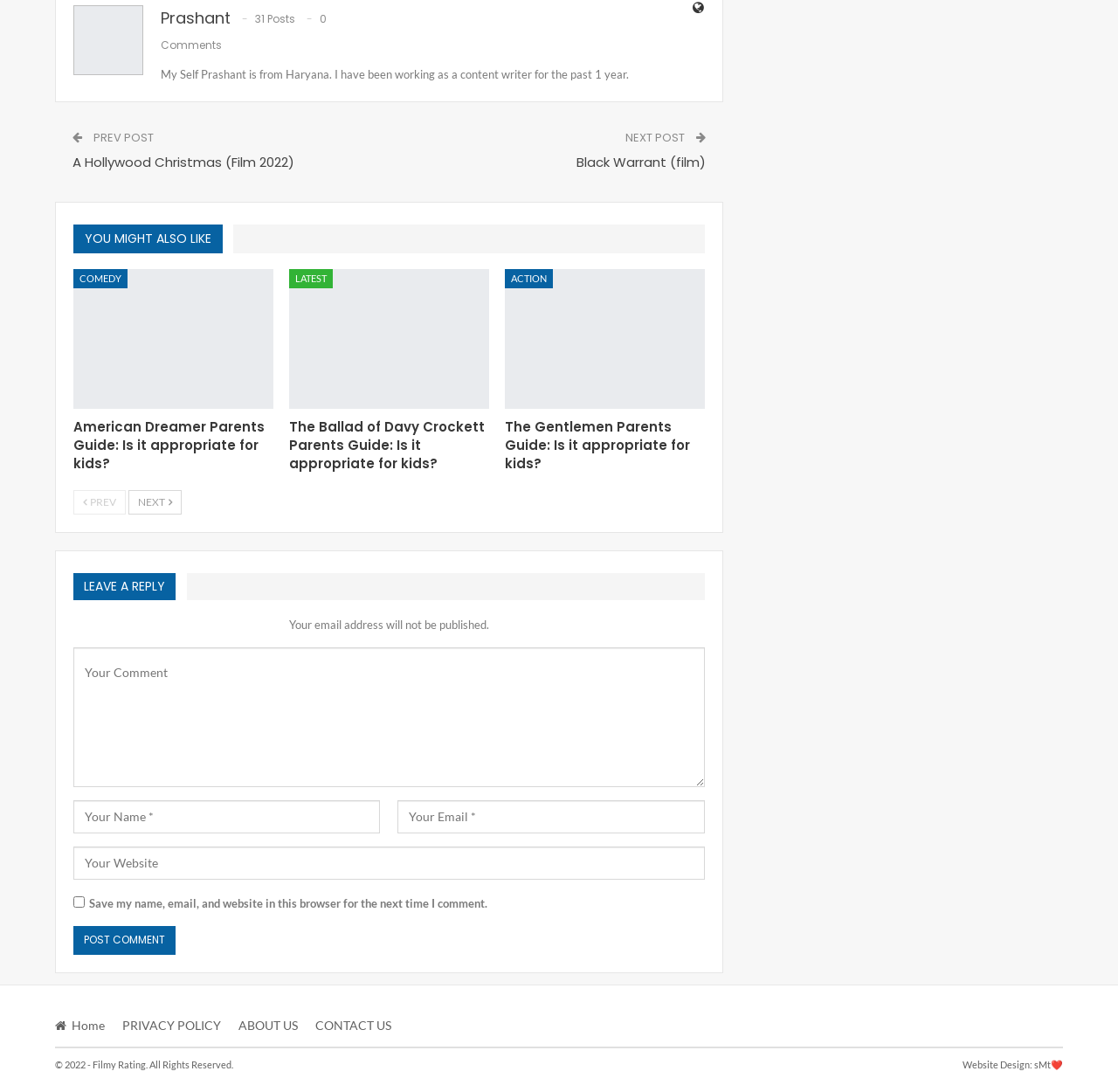Based on the image, provide a detailed and complete answer to the question: 
What is the category of the post 'A Hollywood Christmas (Film 2022)'?

The category of the post 'A Hollywood Christmas (Film 2022)' is COMEDY, which is one of the categories listed below the post, along with LATEST and ACTION.